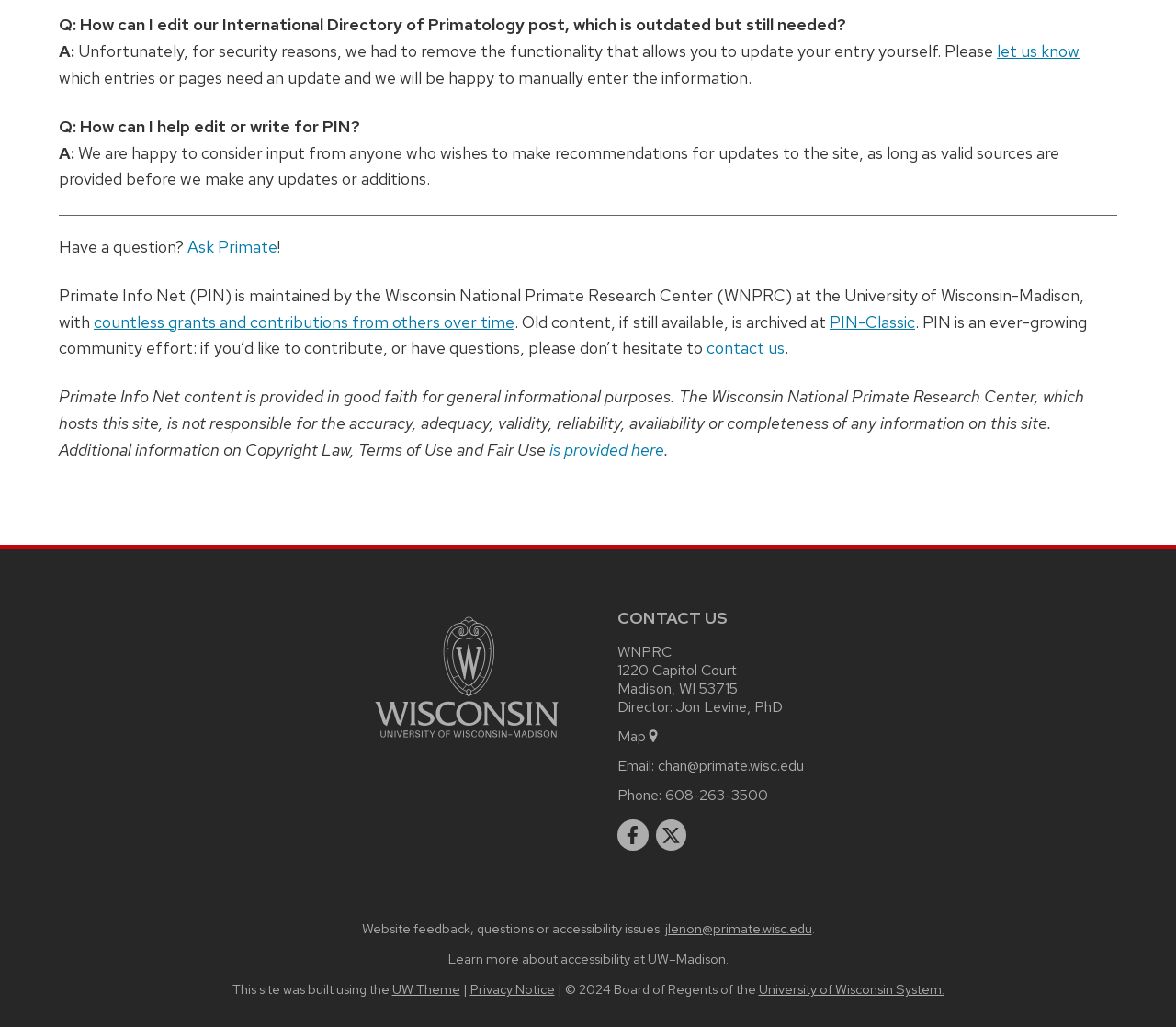Please provide a detailed answer to the question below by examining the image:
What is the contact email for the WNPRC?

The contact email for the WNPRC can be found in the CONTACT US section of the webpage, which is chan@primate.wisc.edu.